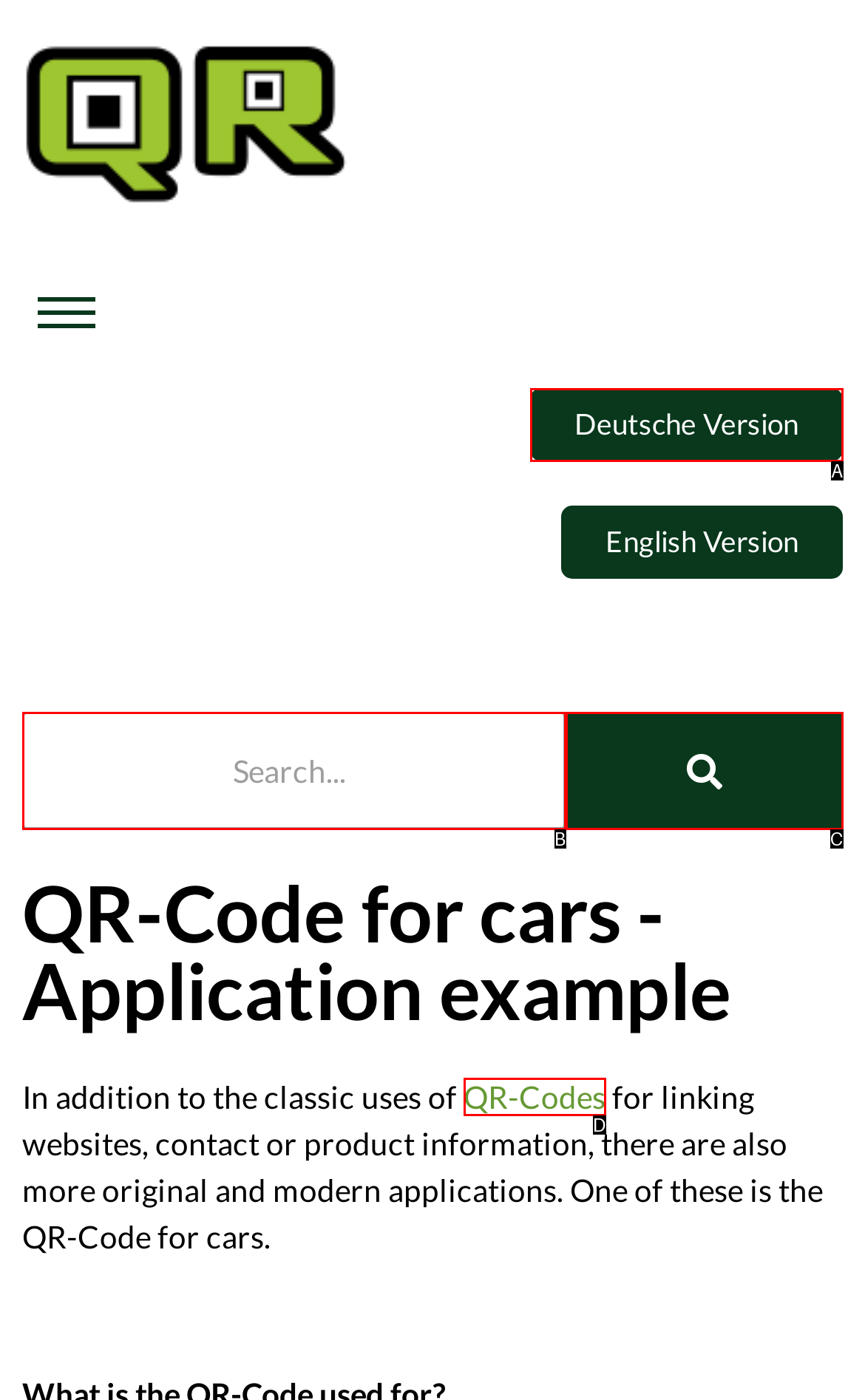Select the option that matches the description: aria-label="Search" name="s" placeholder="Search..." title="Search". Answer with the letter of the correct option directly.

B